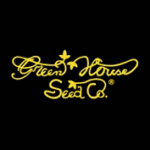What is the emphasis of Green House Seed Co. in its cannabis seed offerings?
Offer a detailed and full explanation in response to the question.

The caption states that the striking contrast between the vibrant yellow lettering and the black background highlights the brand's emphasis on quality and sophistication in its cannabis seed offerings.